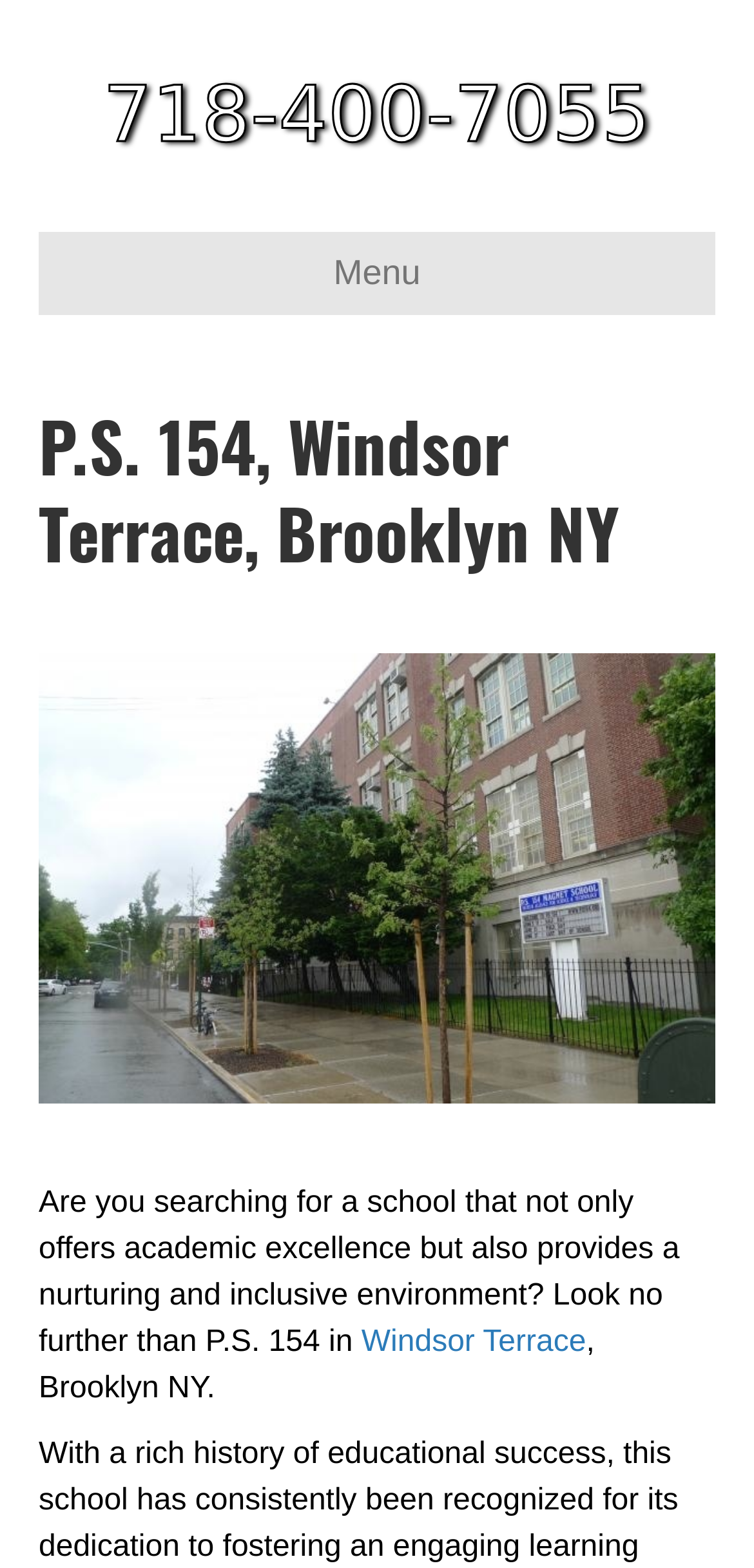Give a detailed account of the webpage, highlighting key information.

The webpage is about P.S. 154, a school located in Windsor Terrace, Brooklyn, NY. At the top left corner, there is a phone number "718-400-7055" displayed as a link. Next to it, there is a navigation menu labeled "Header Menu" with a button to open it. Below the navigation menu, the school's name "P.S. 154, Windsor Terrace, Brooklyn NY" is displayed as a heading.

Below the heading, there is a large image that takes up most of the width of the page, likely a photo of the school. Underneath the image, there is a paragraph of text that describes the school's unique curriculum and nurturing environment. The text starts with "Are you searching for a school that not only offers academic excellence but also provides a nurturing and inclusive environment?" and continues to describe the school's benefits.

Within the paragraph, there is a link to "Windsor Terrace", which is likely a reference to the school's location. The paragraph ends with the school's location, "Brooklyn NY". Overall, the webpage appears to be an introduction to P.S. 154, highlighting its unique features and environment.